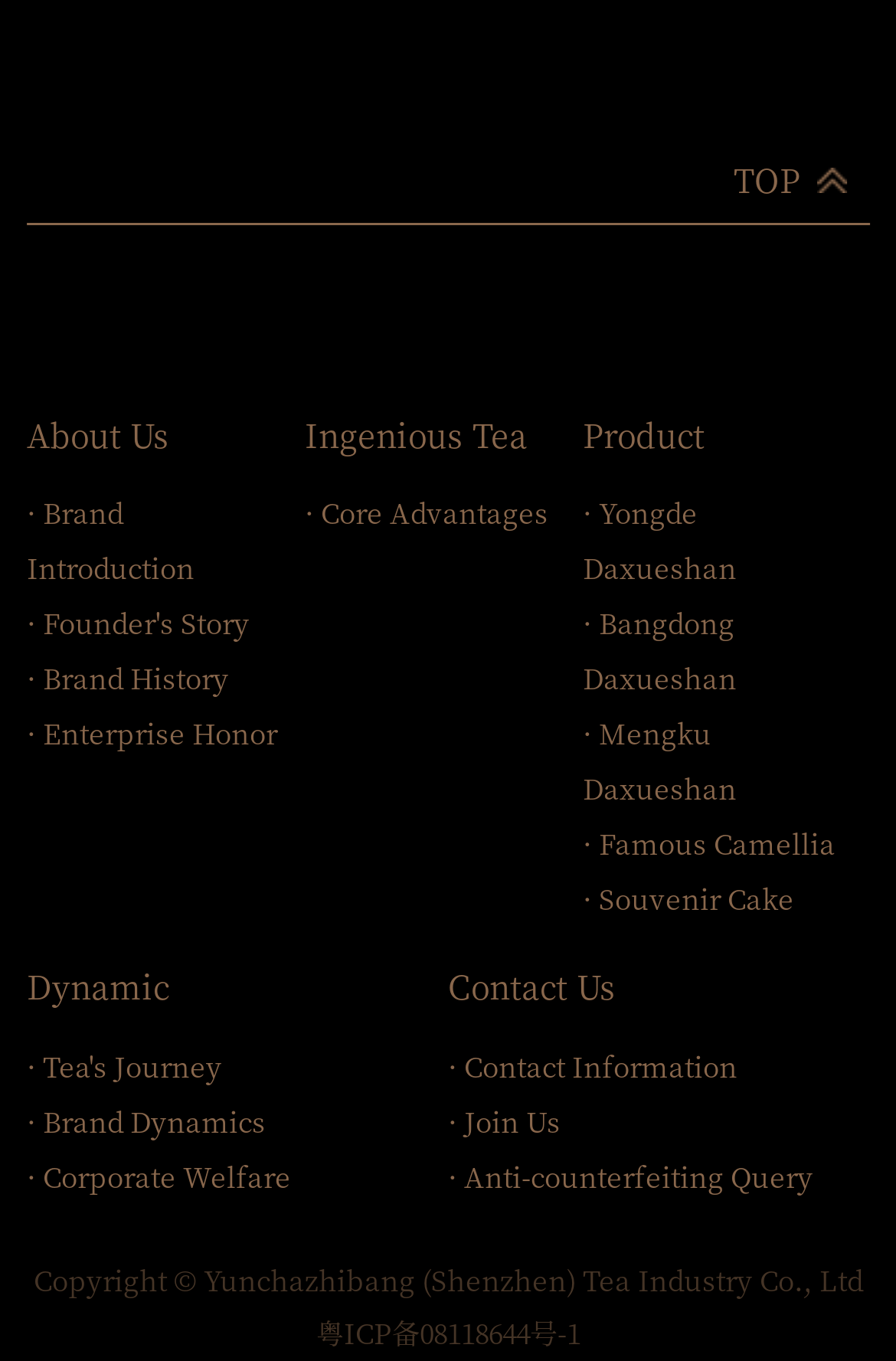Identify the coordinates of the bounding box for the element that must be clicked to accomplish the instruction: "Learn about Brand Introduction".

[0.03, 0.362, 0.217, 0.431]